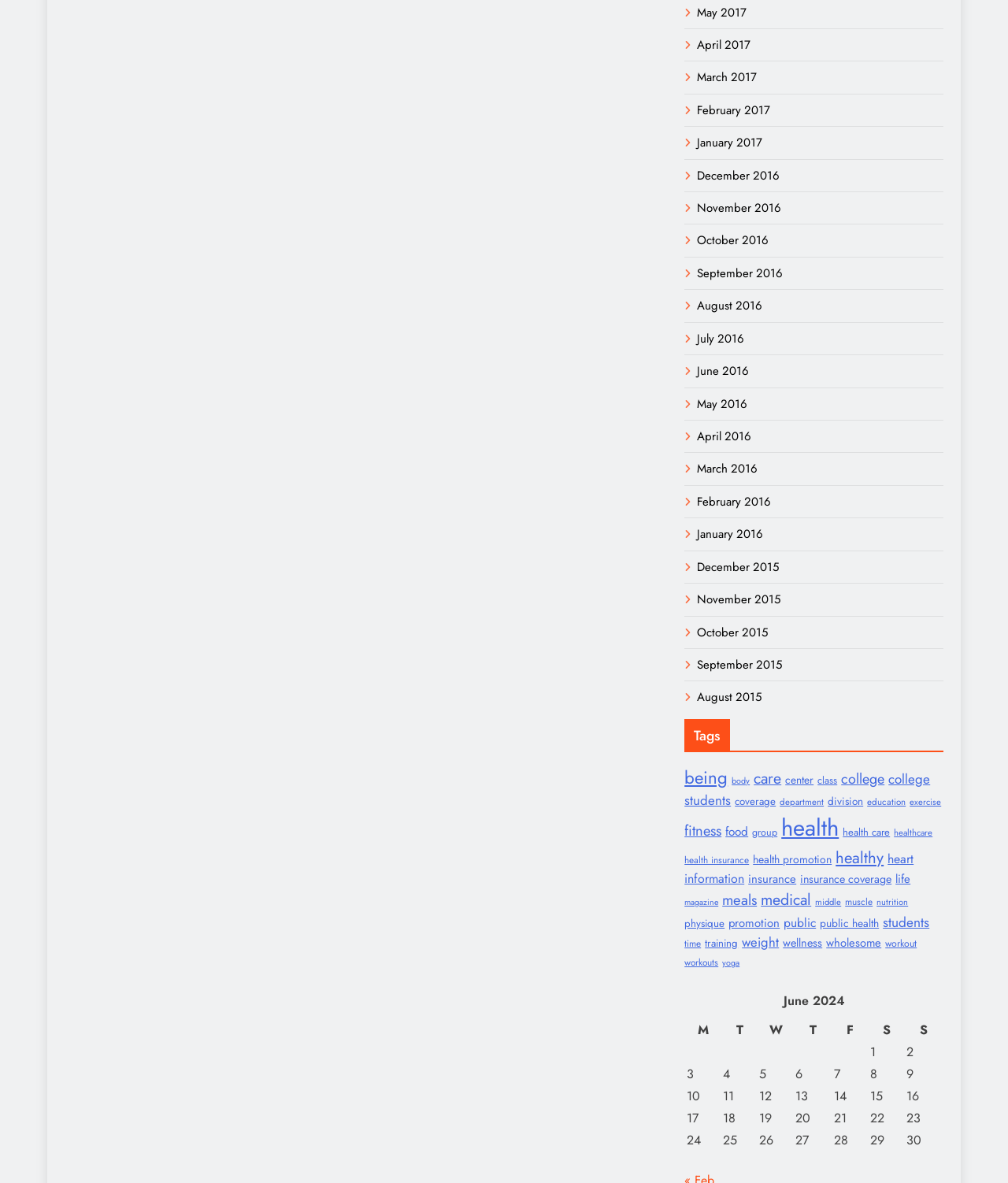Locate the bounding box coordinates of the element that needs to be clicked to carry out the instruction: "Select the 'fitness' tag". The coordinates should be given as four float numbers ranging from 0 to 1, i.e., [left, top, right, bottom].

[0.679, 0.693, 0.716, 0.711]